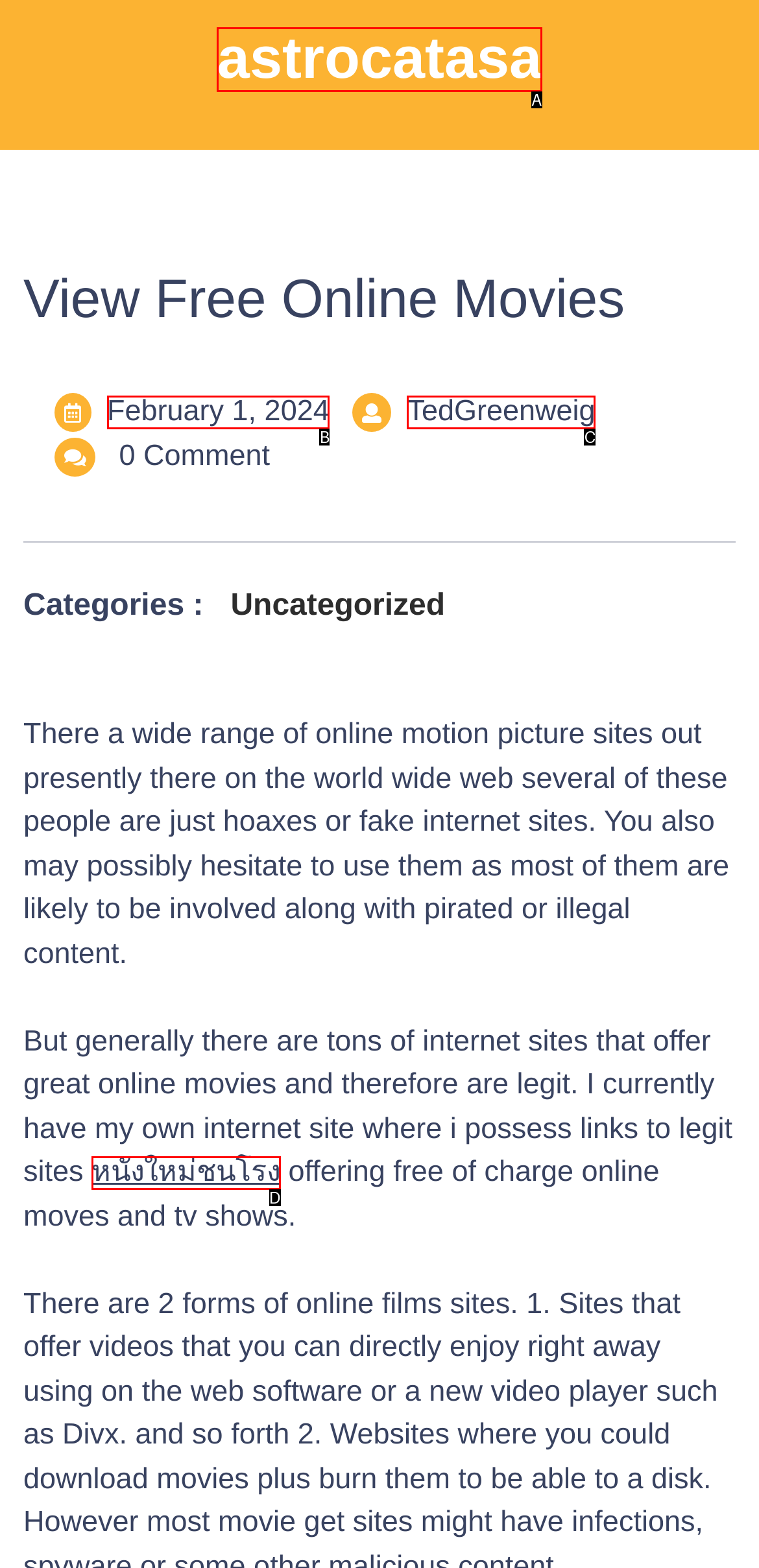Using the description: TedGreenweigView Free Online Movies
Identify the letter of the corresponding UI element from the choices available.

C